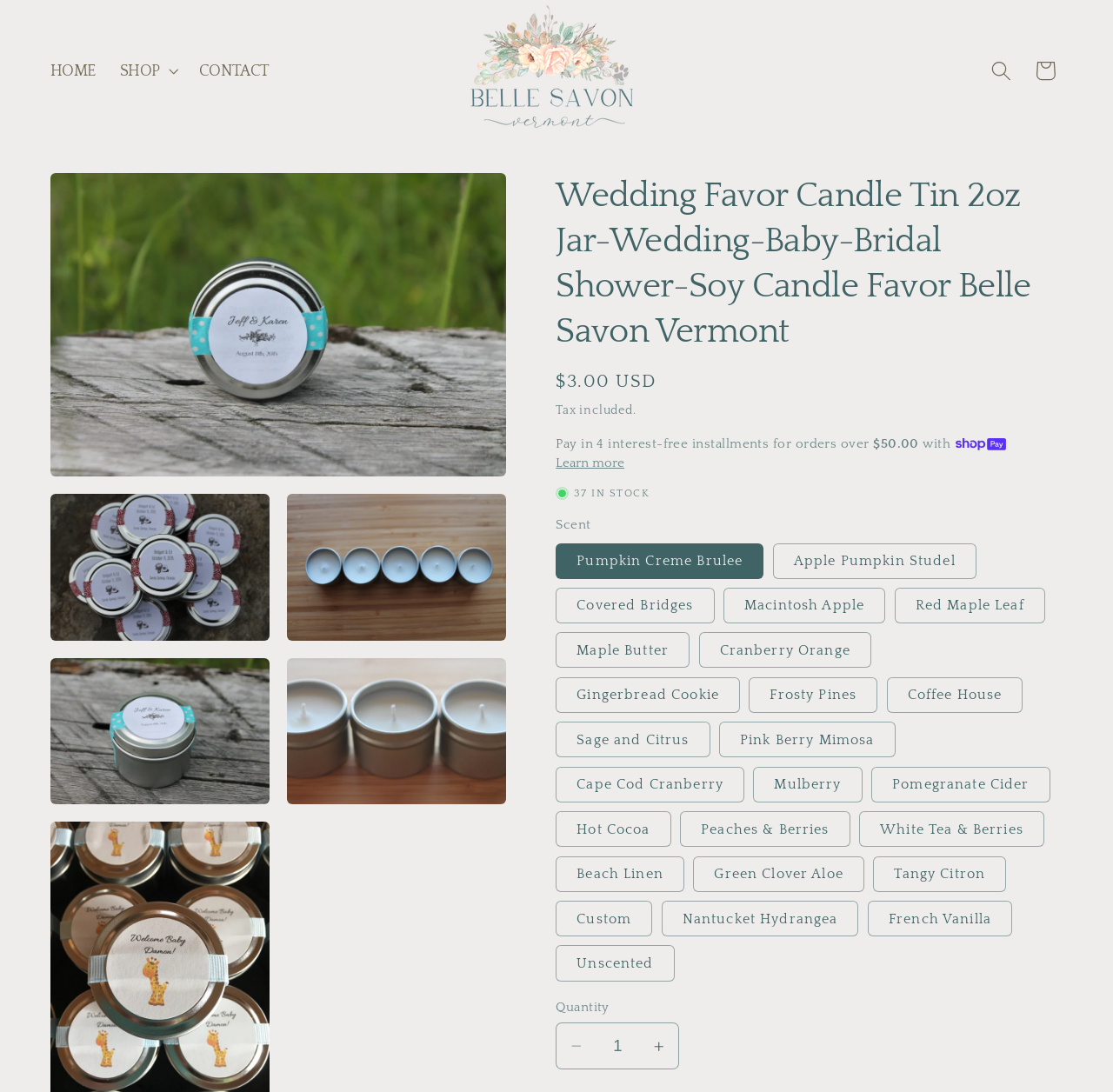Answer briefly with one word or phrase:
Can I customize the scent of the candle?

Yes